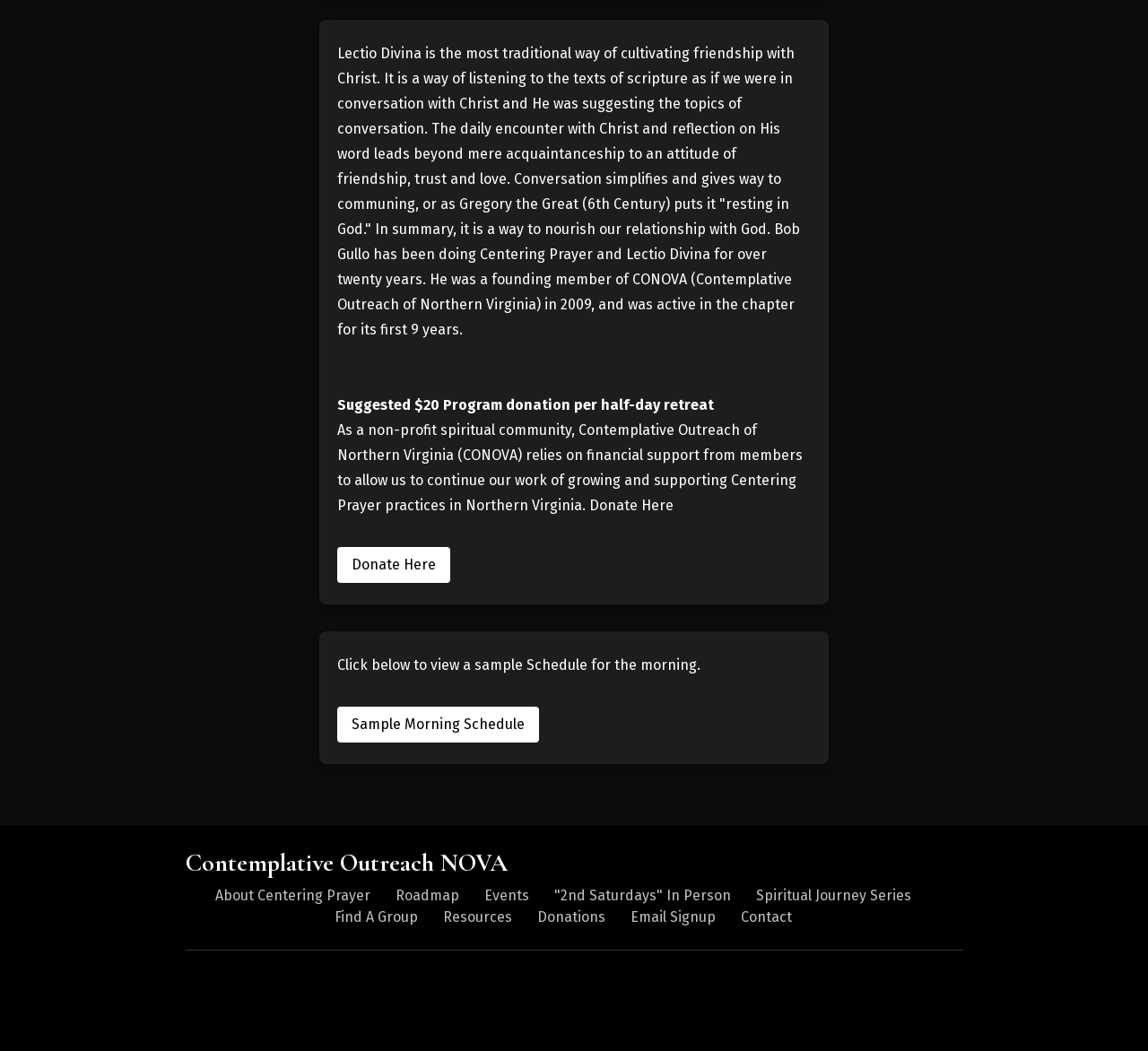Extract the bounding box for the UI element that matches this description: ""2nd Saturdays" In Person".

[0.483, 0.844, 0.637, 0.86]